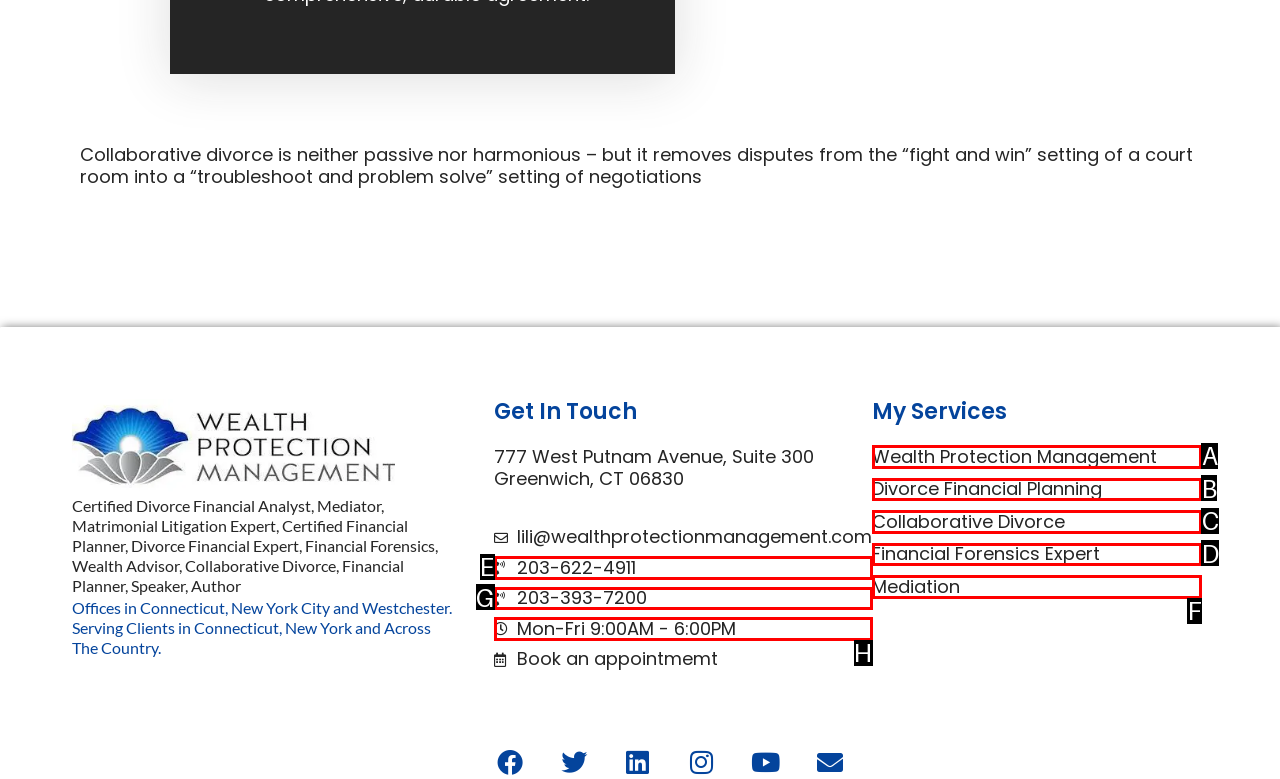From the options shown, which one fits the description: Collaborative Divorce? Respond with the appropriate letter.

C